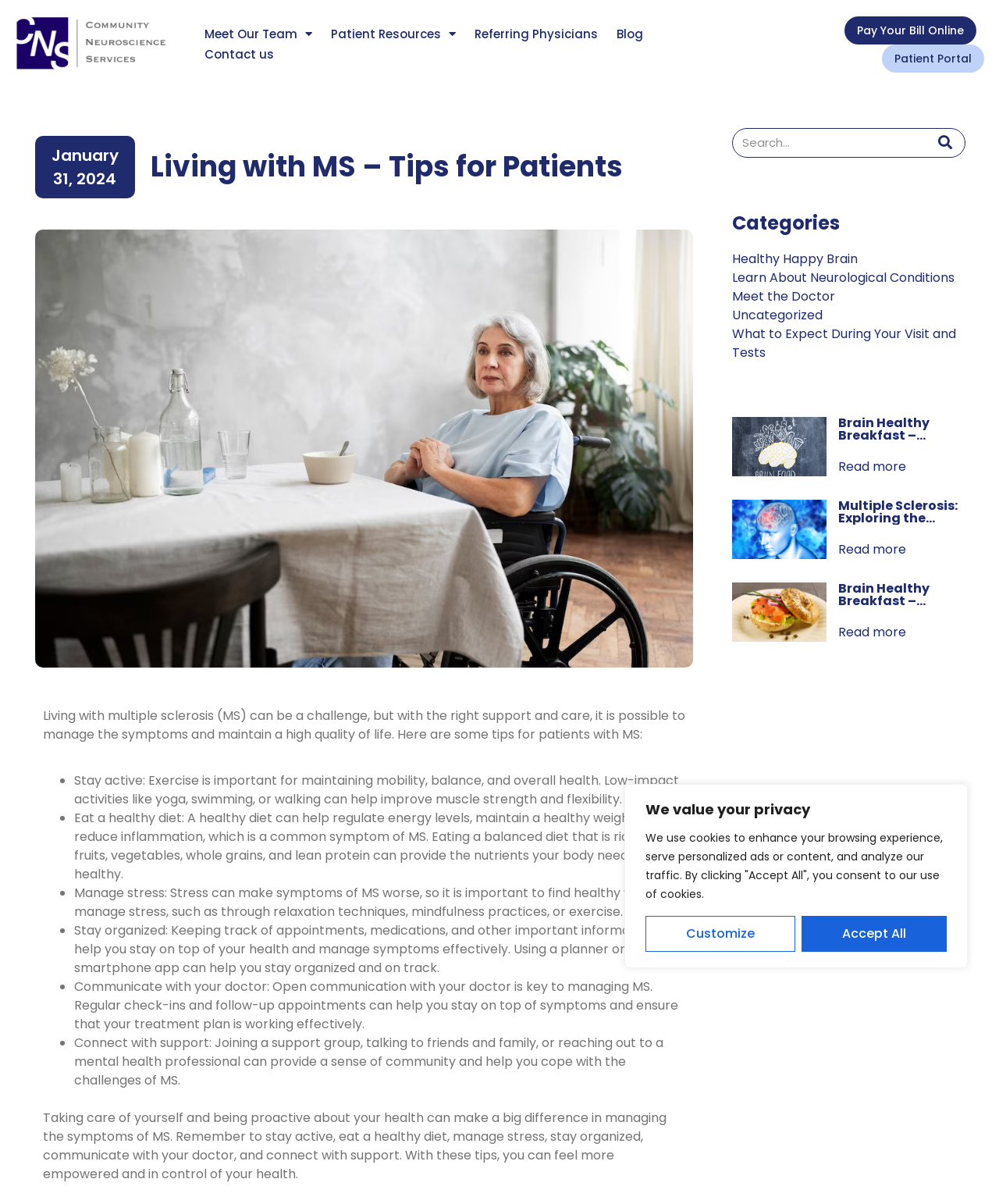Pinpoint the bounding box coordinates for the area that should be clicked to perform the following instruction: "Click the 'Meet Our Team' link".

[0.195, 0.02, 0.322, 0.037]